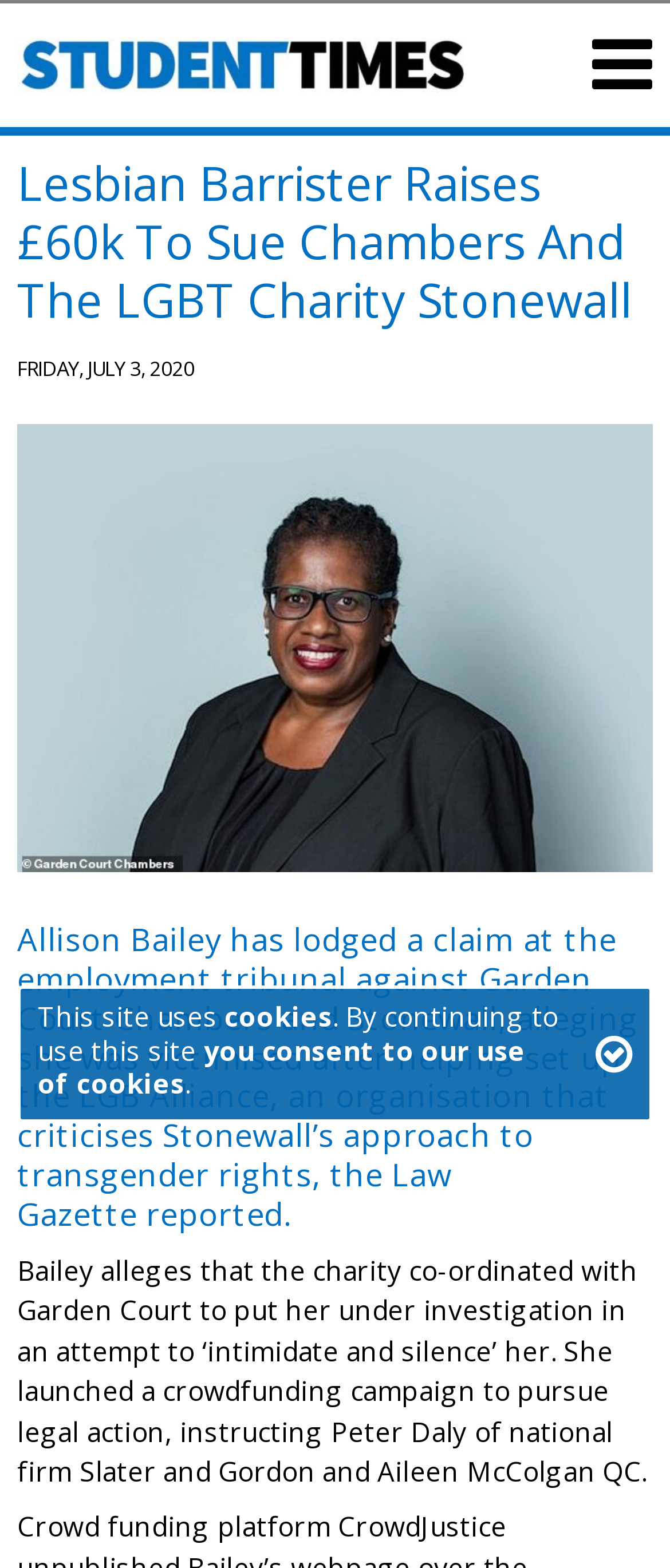What is the date mentioned in the article?
Examine the image and provide an in-depth answer to the question.

The webpage mentions the date FRIDAY, JULY 3, 2020, which is likely the date the article was published or the event mentioned in the article occurred.